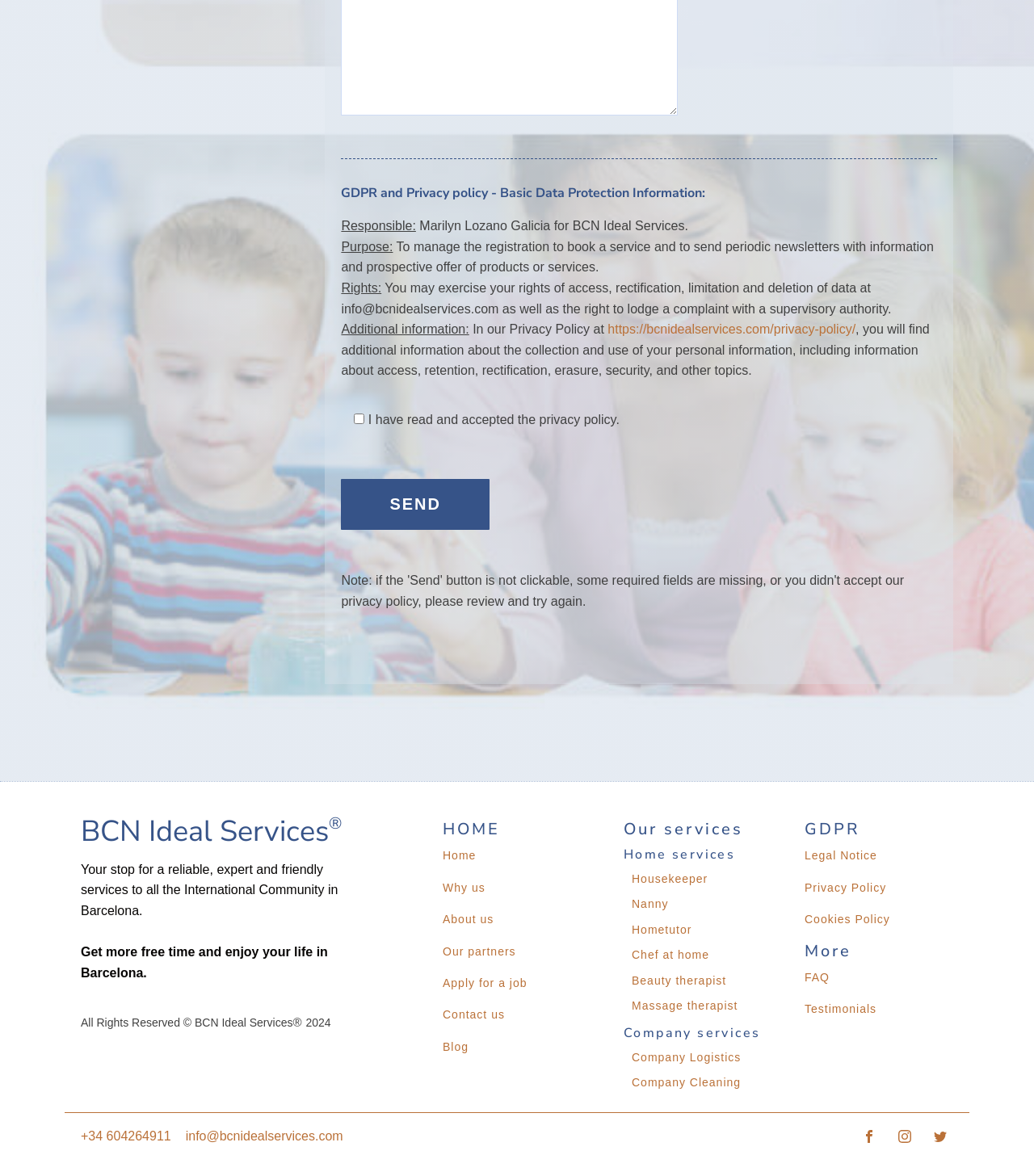What are the rights of data subjects?
Using the visual information, respond with a single word or phrase.

Access, rectification, limitation, deletion, and complaint